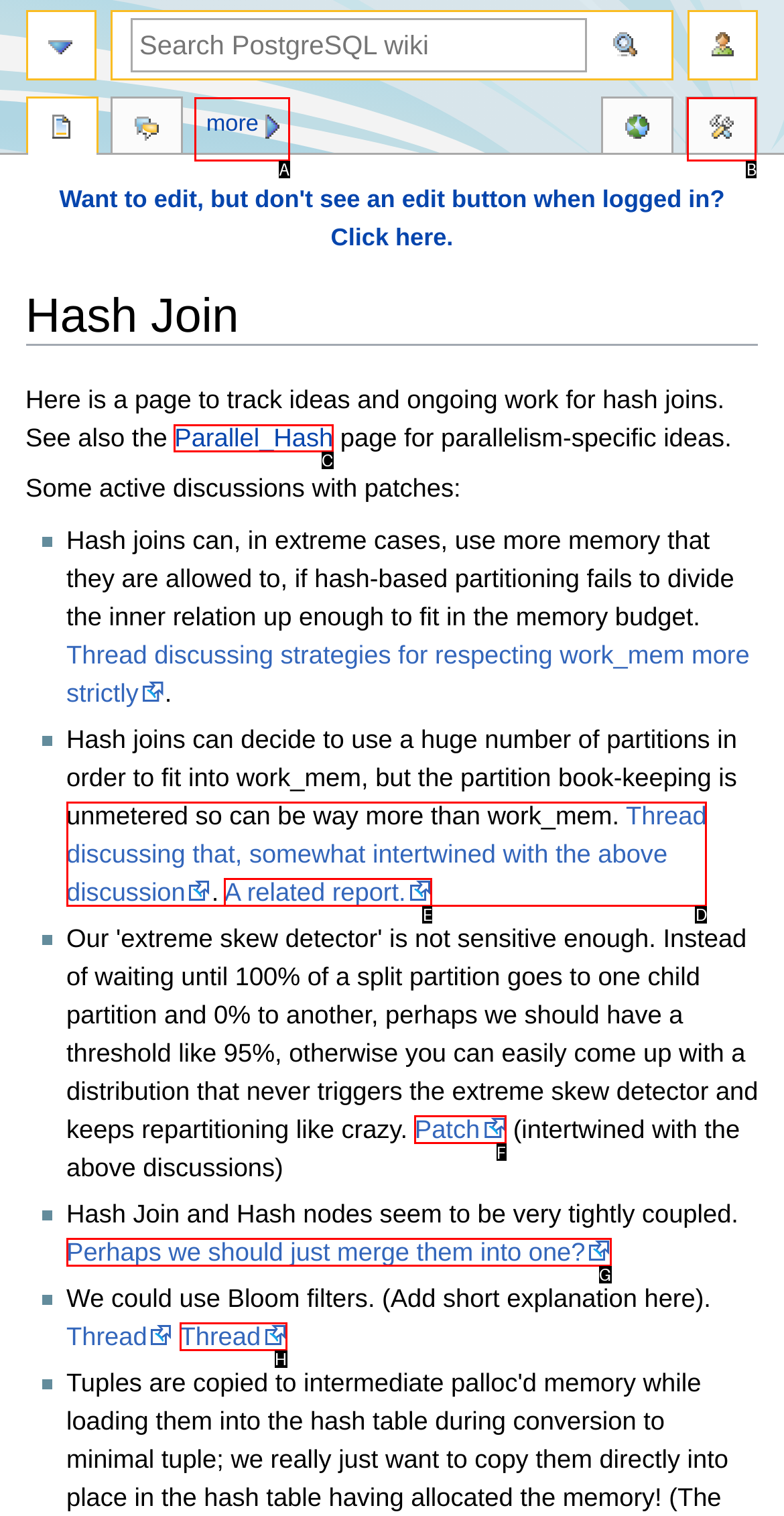Show which HTML element I need to click to perform this task: Go to the 'Parallel_Hash' page Answer with the letter of the correct choice.

C